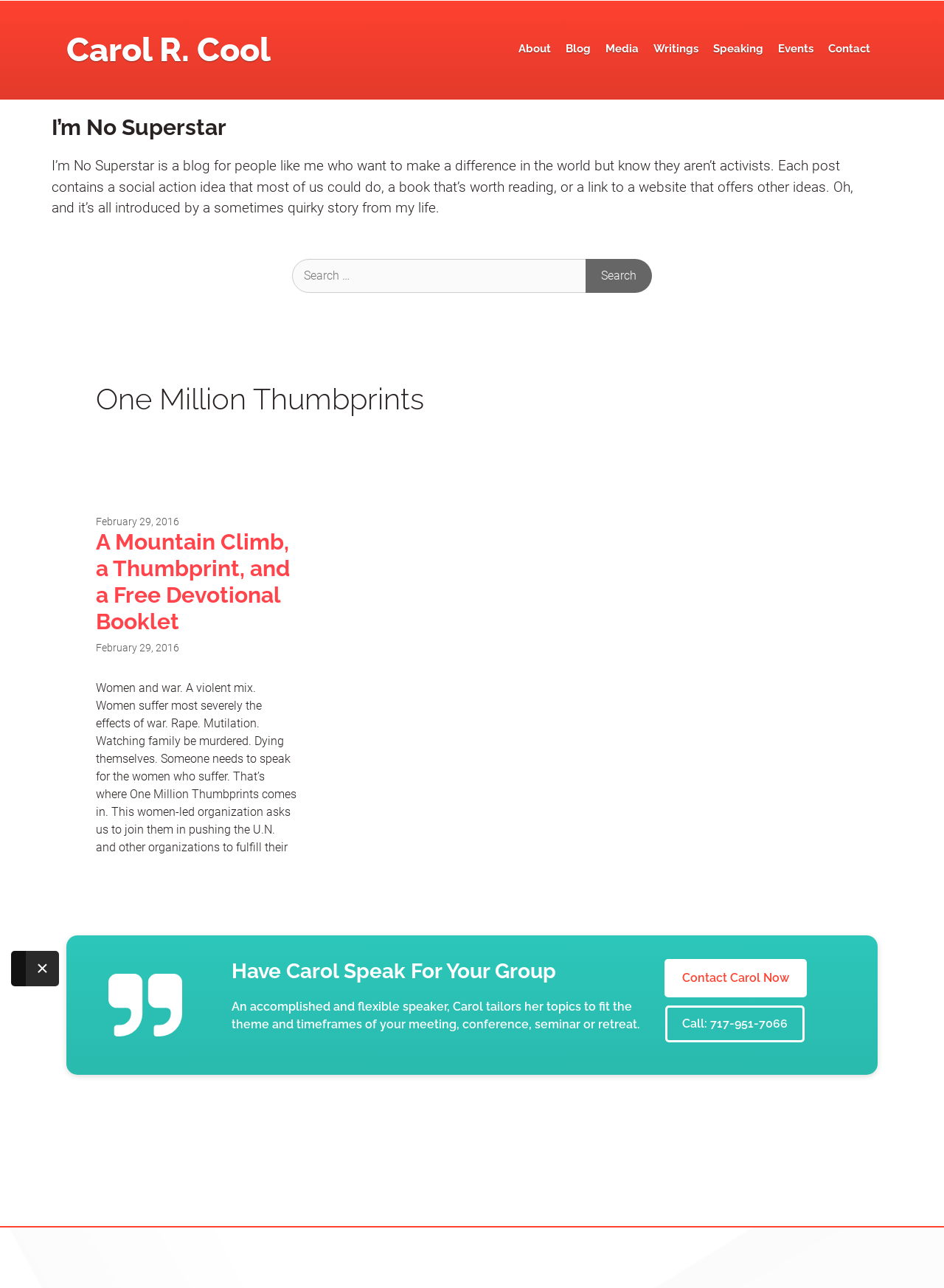What is the phone number to contact Carol?
Please provide a detailed and comprehensive answer to the question.

The phone number to contact Carol can be found in the section 'Have Carol Speak For Your Group', where it says 'Call: 717-951-7066'.